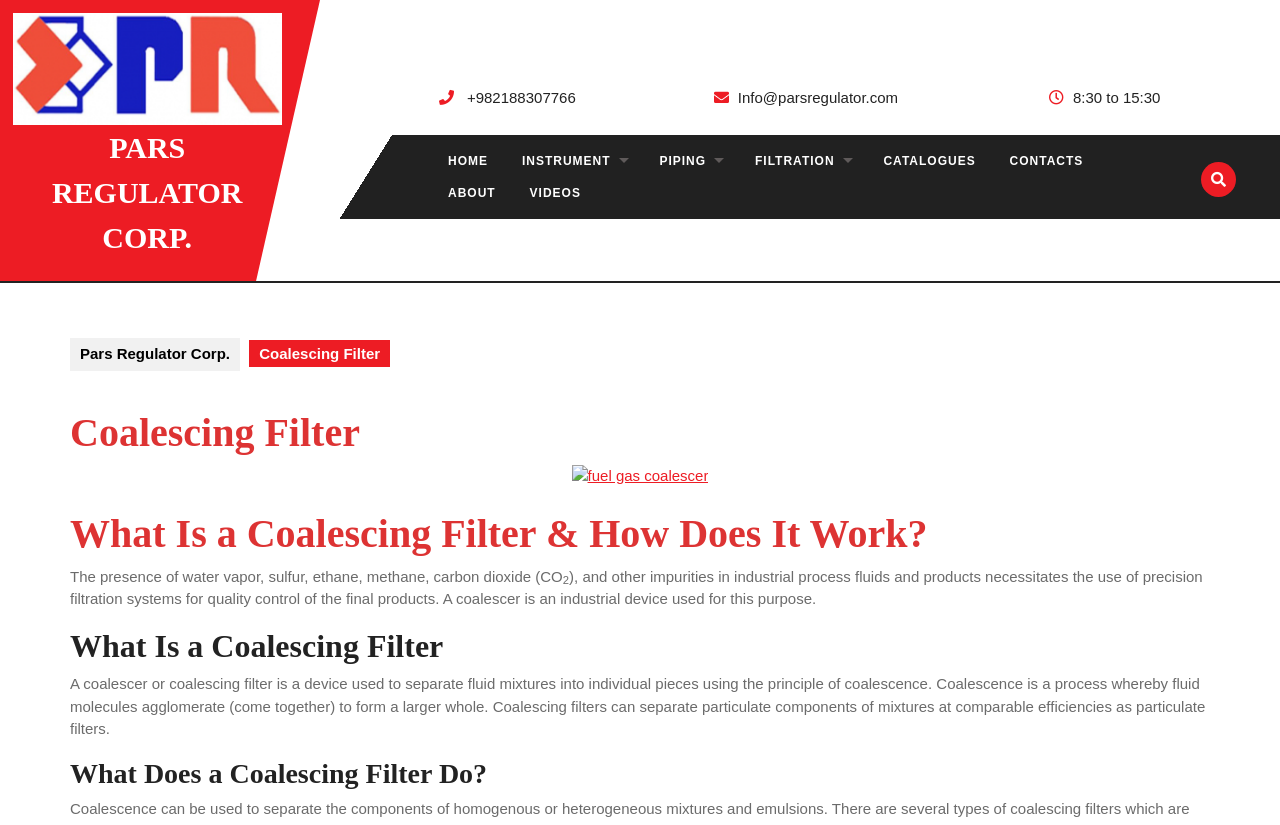Please find the bounding box coordinates of the clickable region needed to complete the following instruction: "Search for watches". The bounding box coordinates must consist of four float numbers between 0 and 1, i.e., [left, top, right, bottom].

None